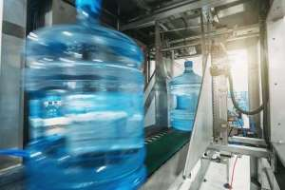Please answer the following query using a single word or phrase: 
What is the purpose of the machinery in the facility?

To ensure quick and safe handling of bottled water